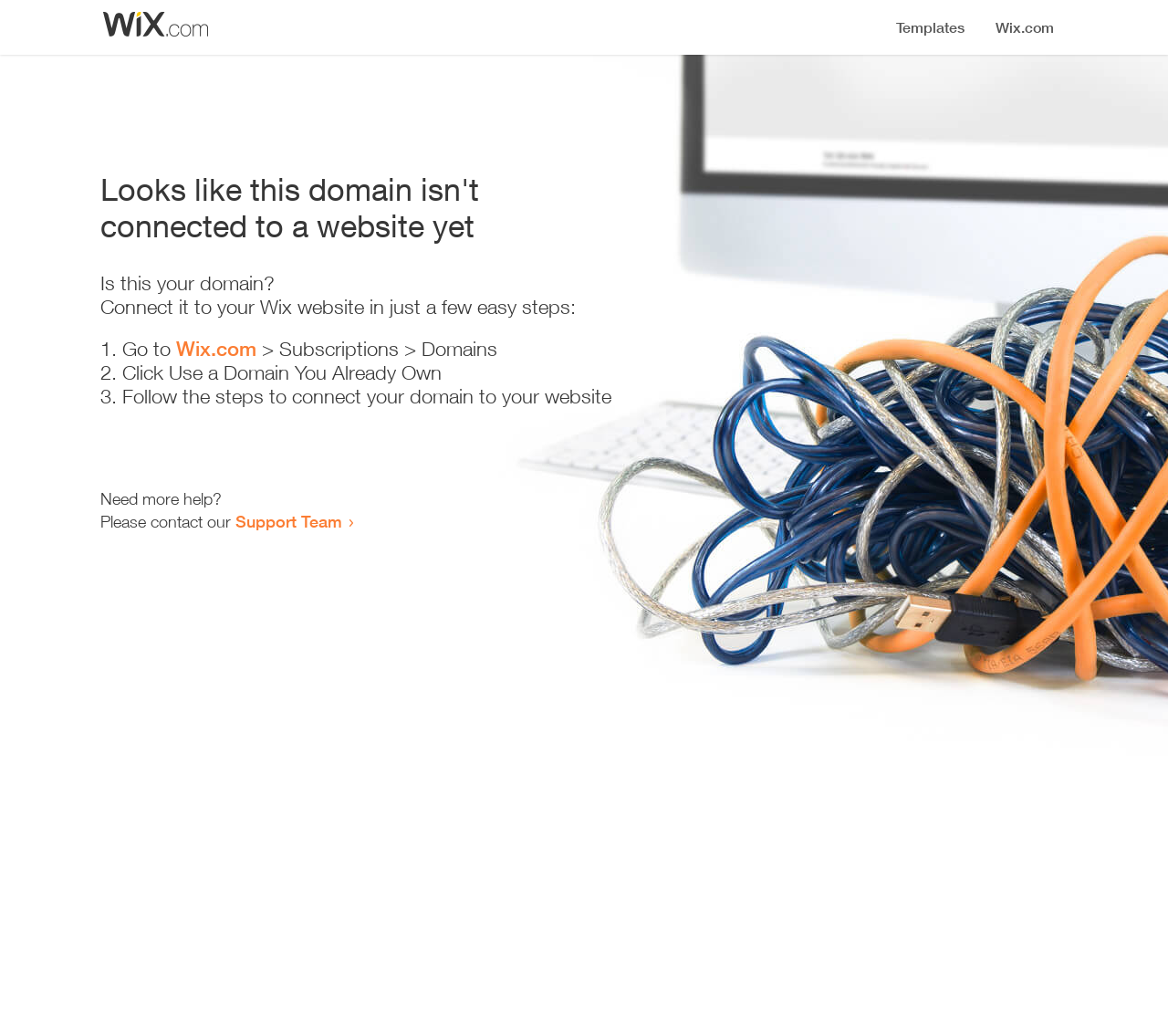Locate the heading on the webpage and return its text.

Looks like this domain isn't
connected to a website yet